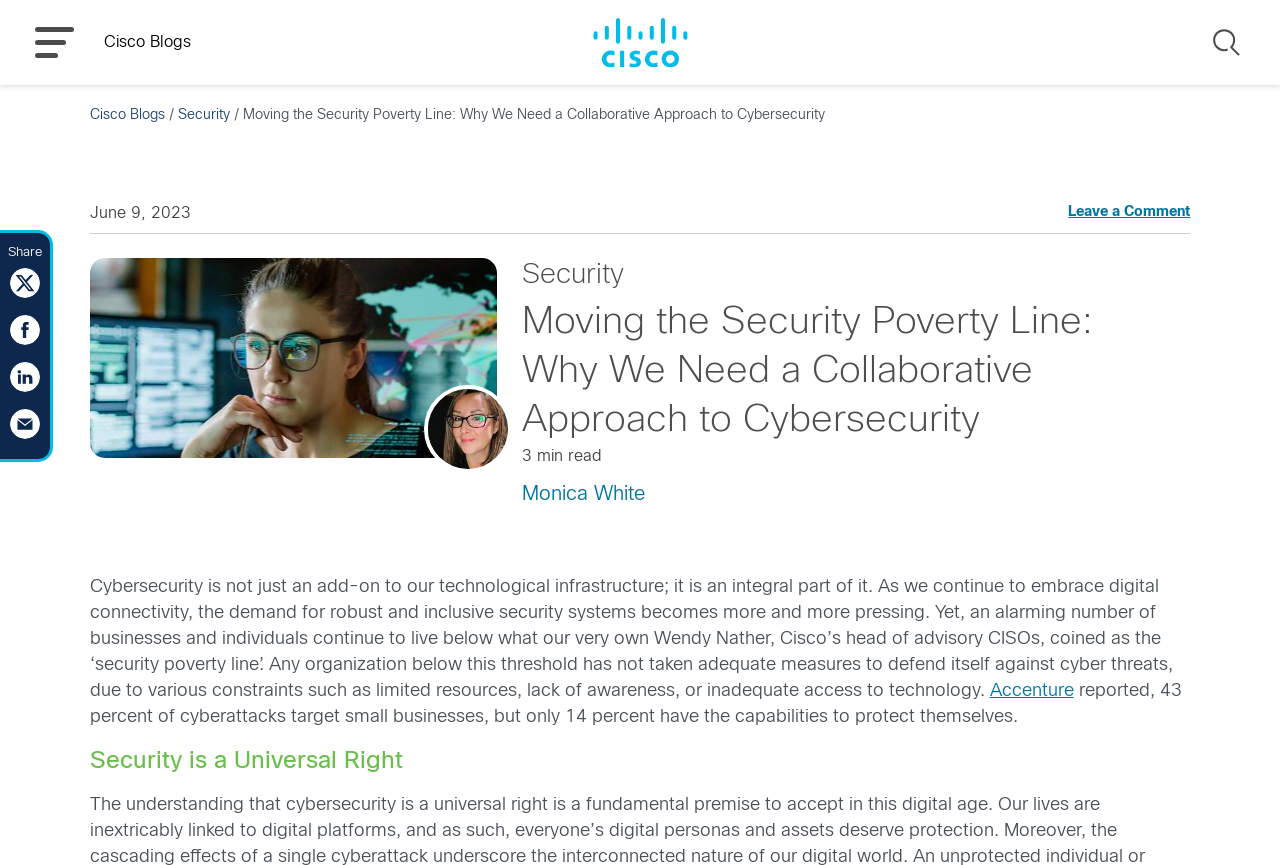Find the bounding box coordinates for the area that should be clicked to accomplish the instruction: "Search for something".

[0.945, 0.028, 0.973, 0.07]